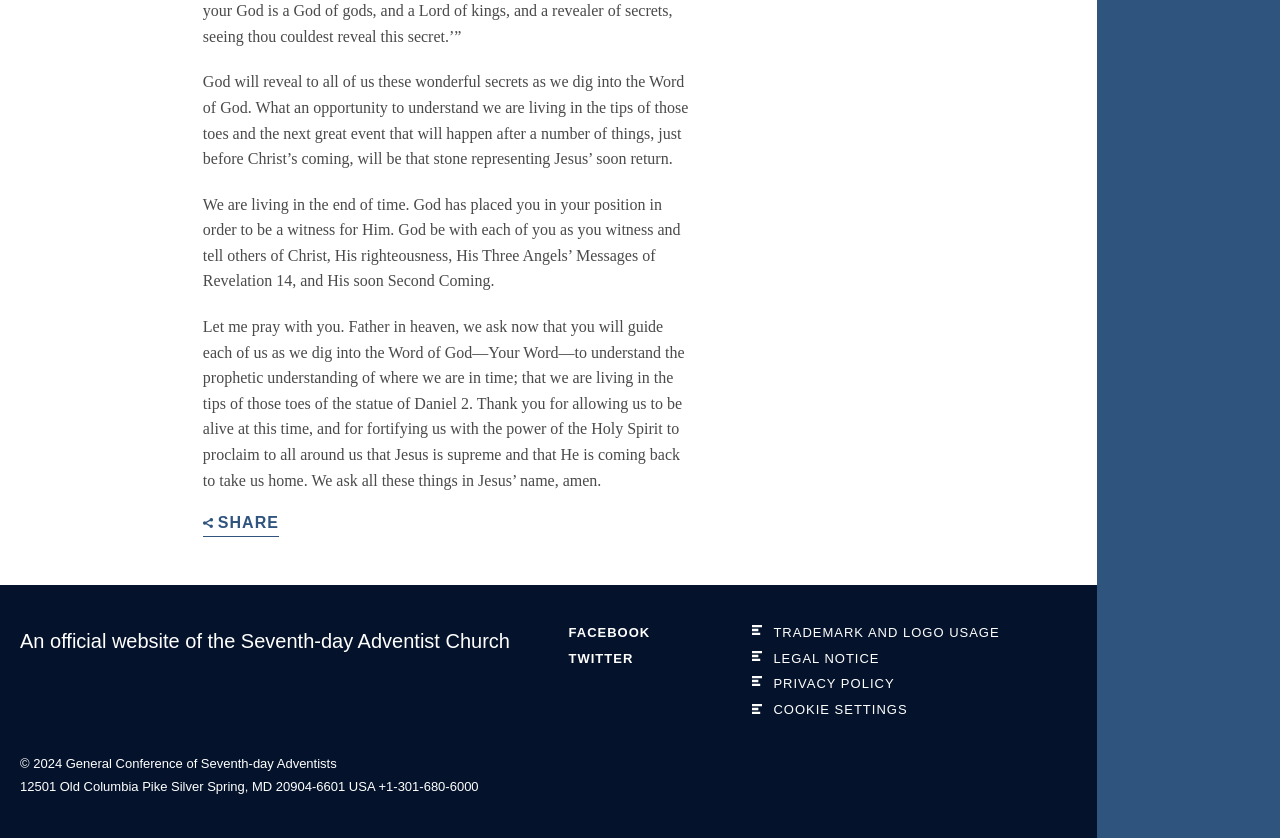Locate the bounding box coordinates of the clickable element to fulfill the following instruction: "View Twitter". Provide the coordinates as four float numbers between 0 and 1 in the format [left, top, right, bottom].

[0.444, 0.777, 0.556, 0.795]